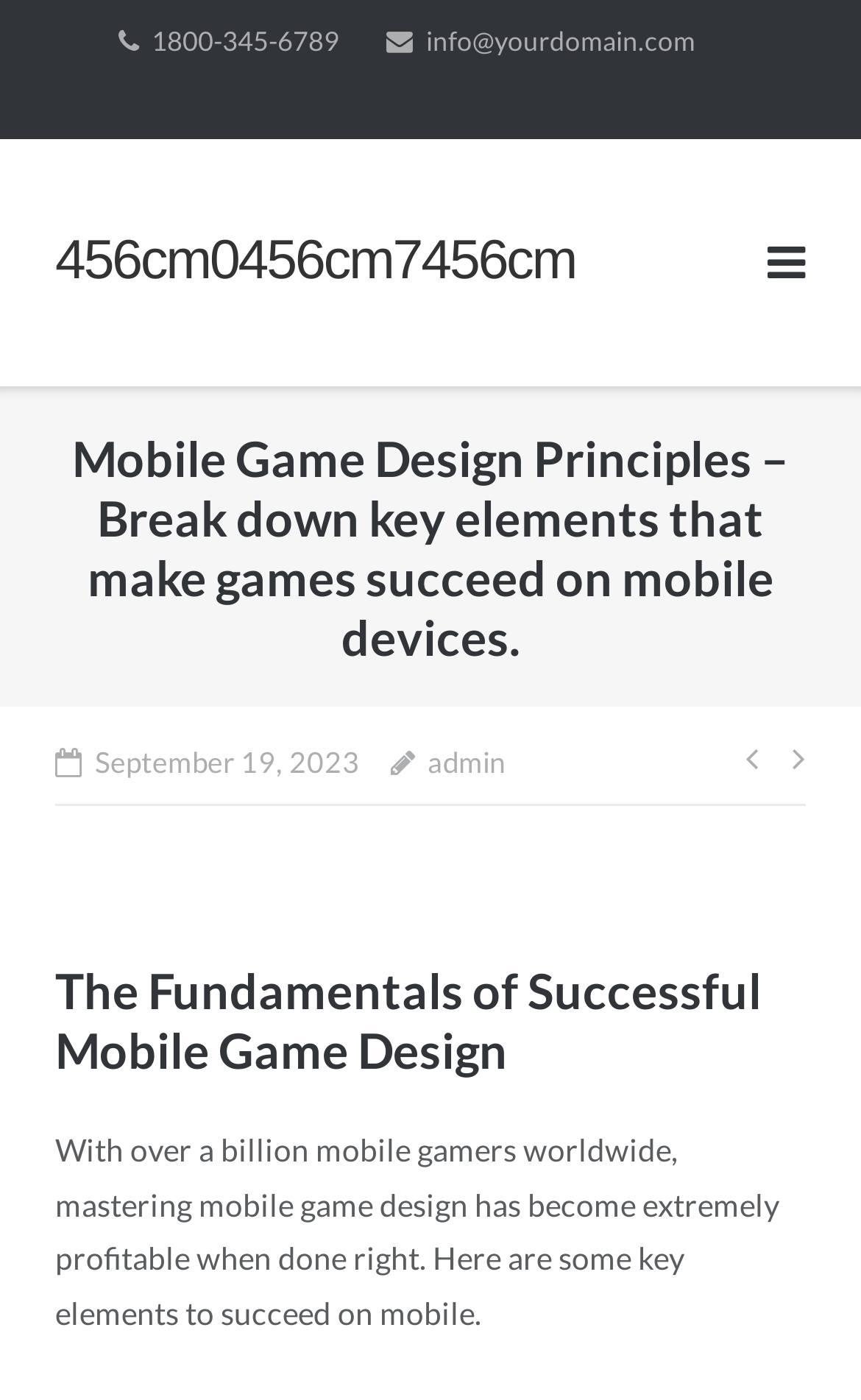Please reply with a single word or brief phrase to the question: 
What is the navigation link on the top right?

Posts